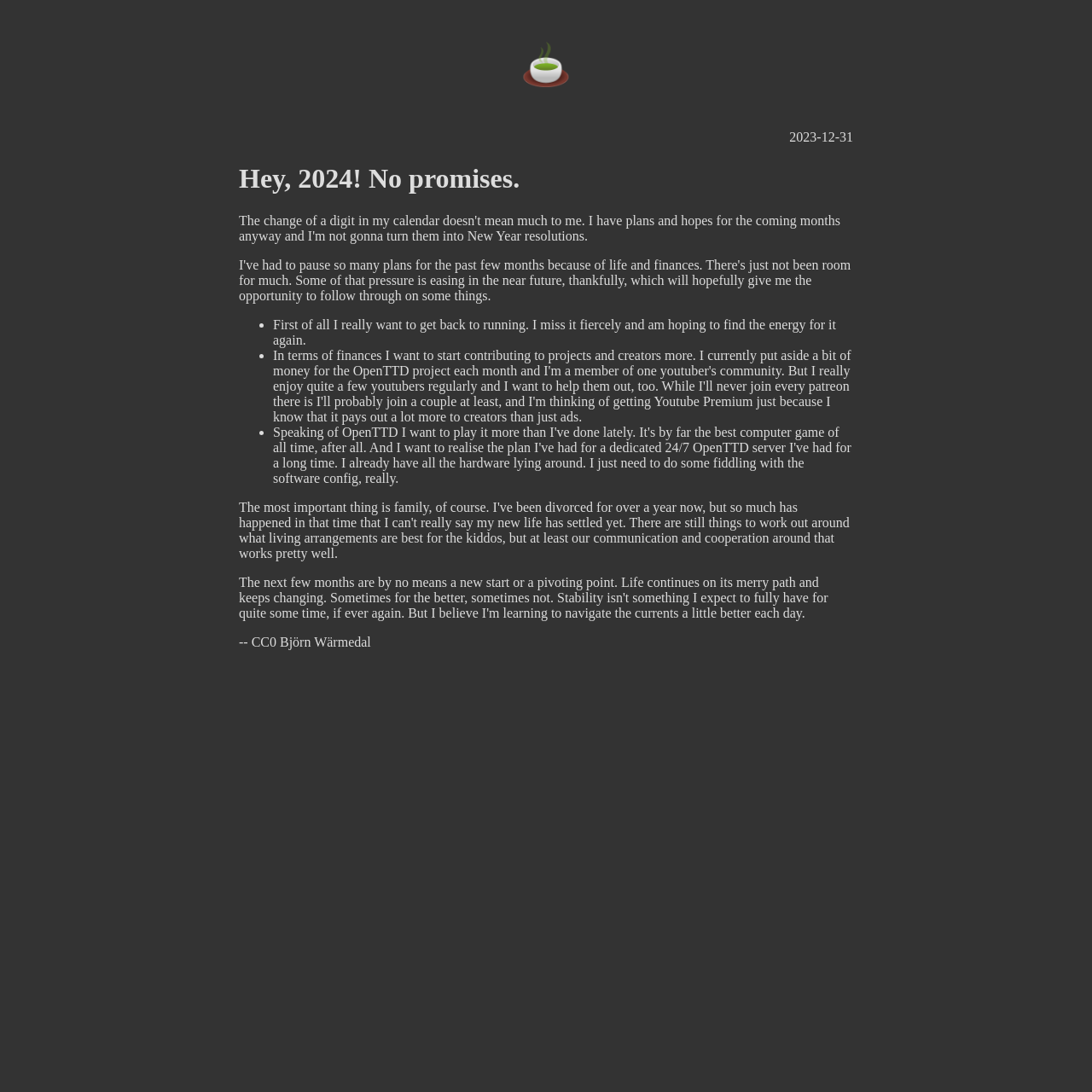What is the author's goal for 2024? Please answer the question using a single word or phrase based on the image.

Get back to running